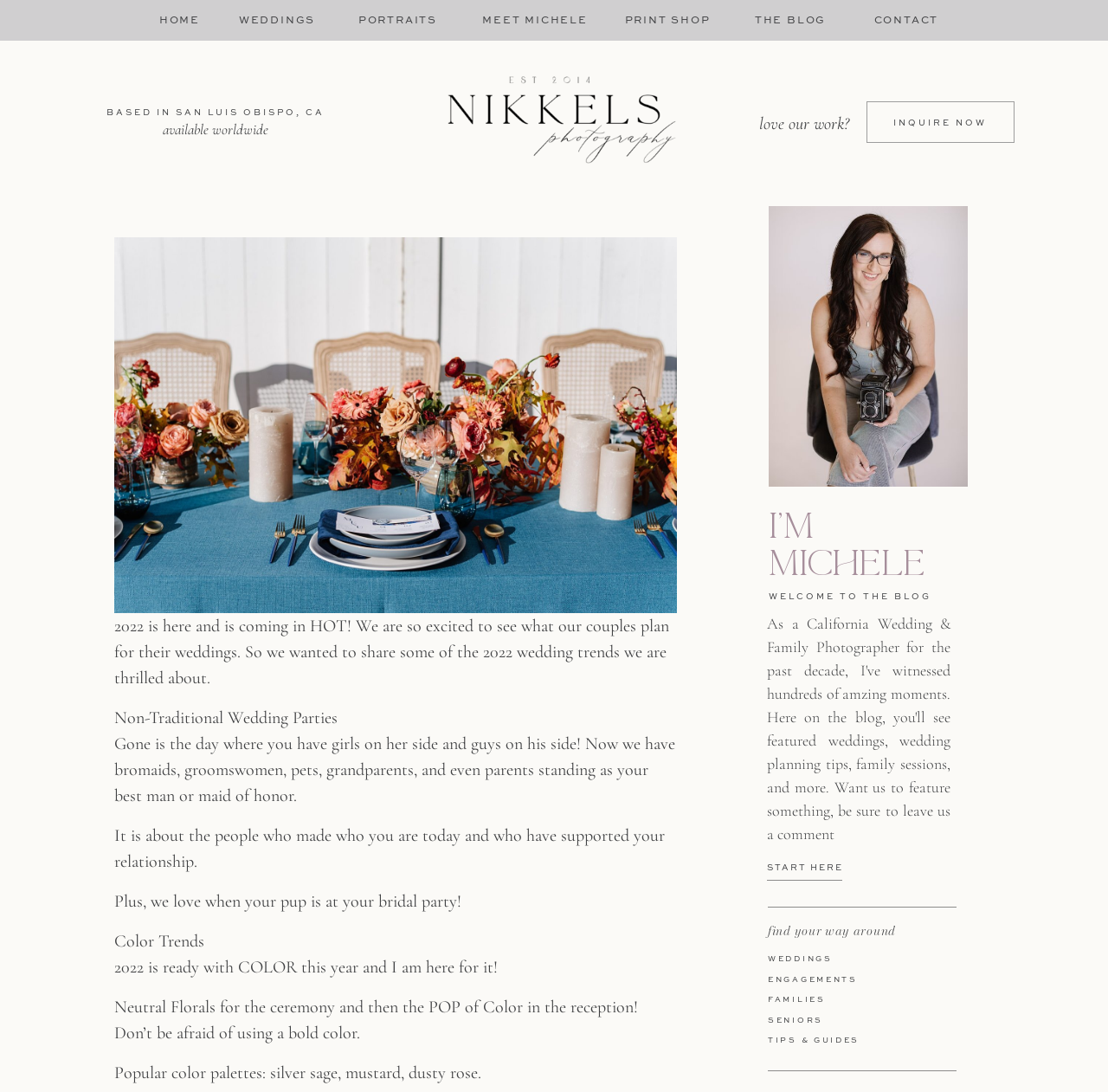What is the photographer's service area?
Please respond to the question with a detailed and informative answer.

I found this information by reading the StaticText 'available worldwide' which indicates that the photographer's service area is not limited to a specific location, but is available worldwide.